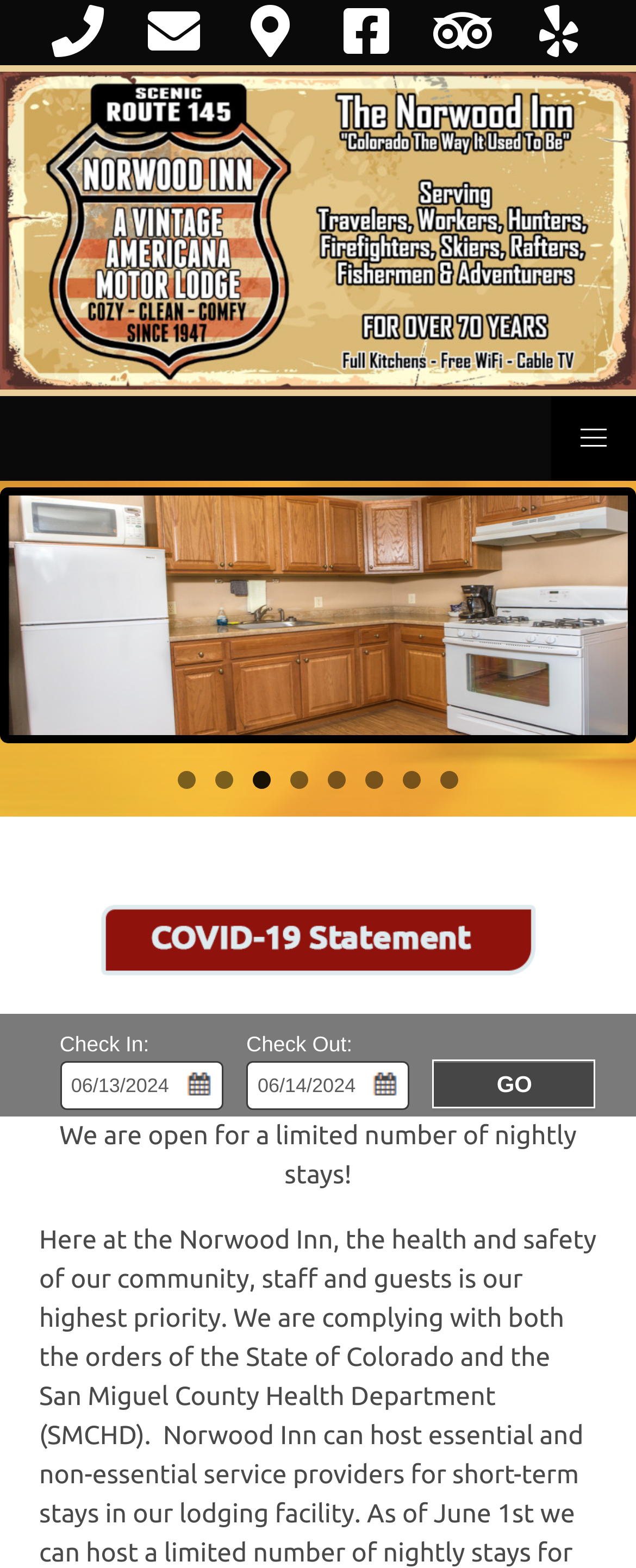Provide a short answer using a single word or phrase for the following question: 
What is the purpose of the 'GO' button?

To search for available rooms